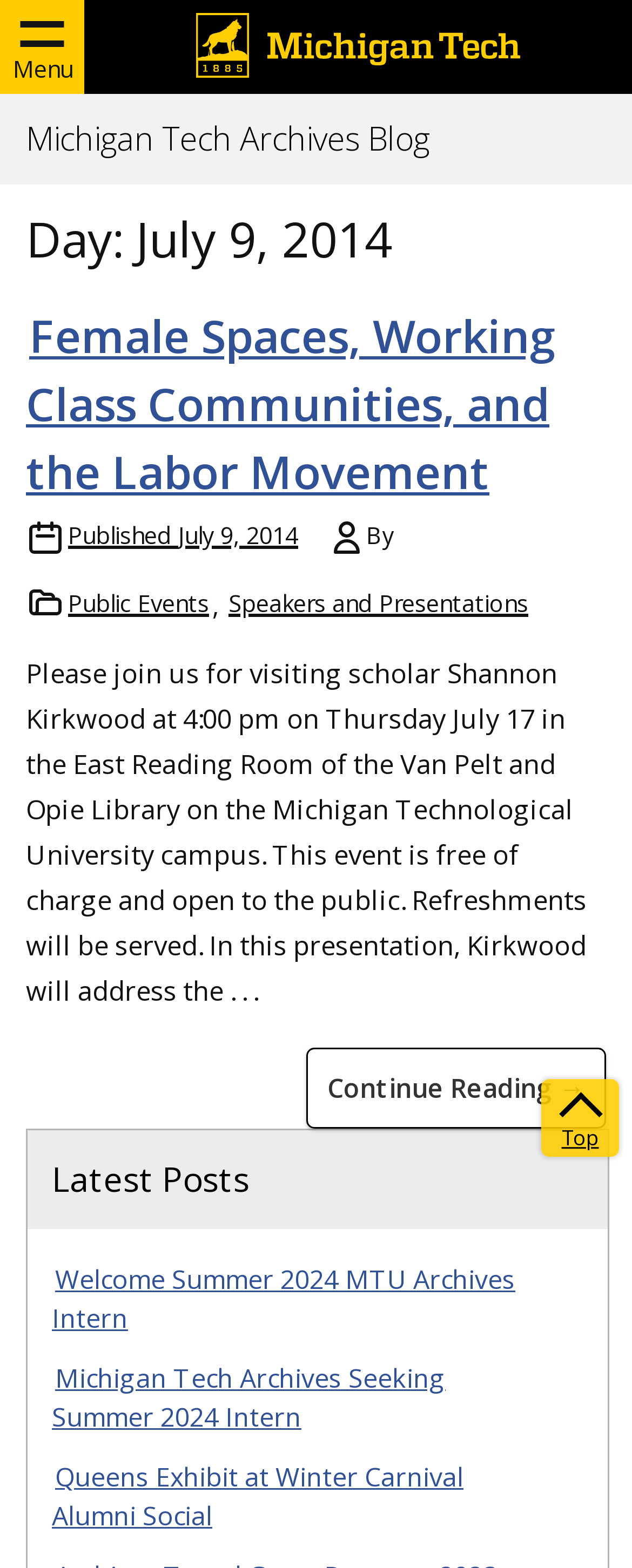Find the bounding box coordinates for the area that should be clicked to accomplish the instruction: "Go to the top of the page".

[0.856, 0.688, 0.979, 0.738]